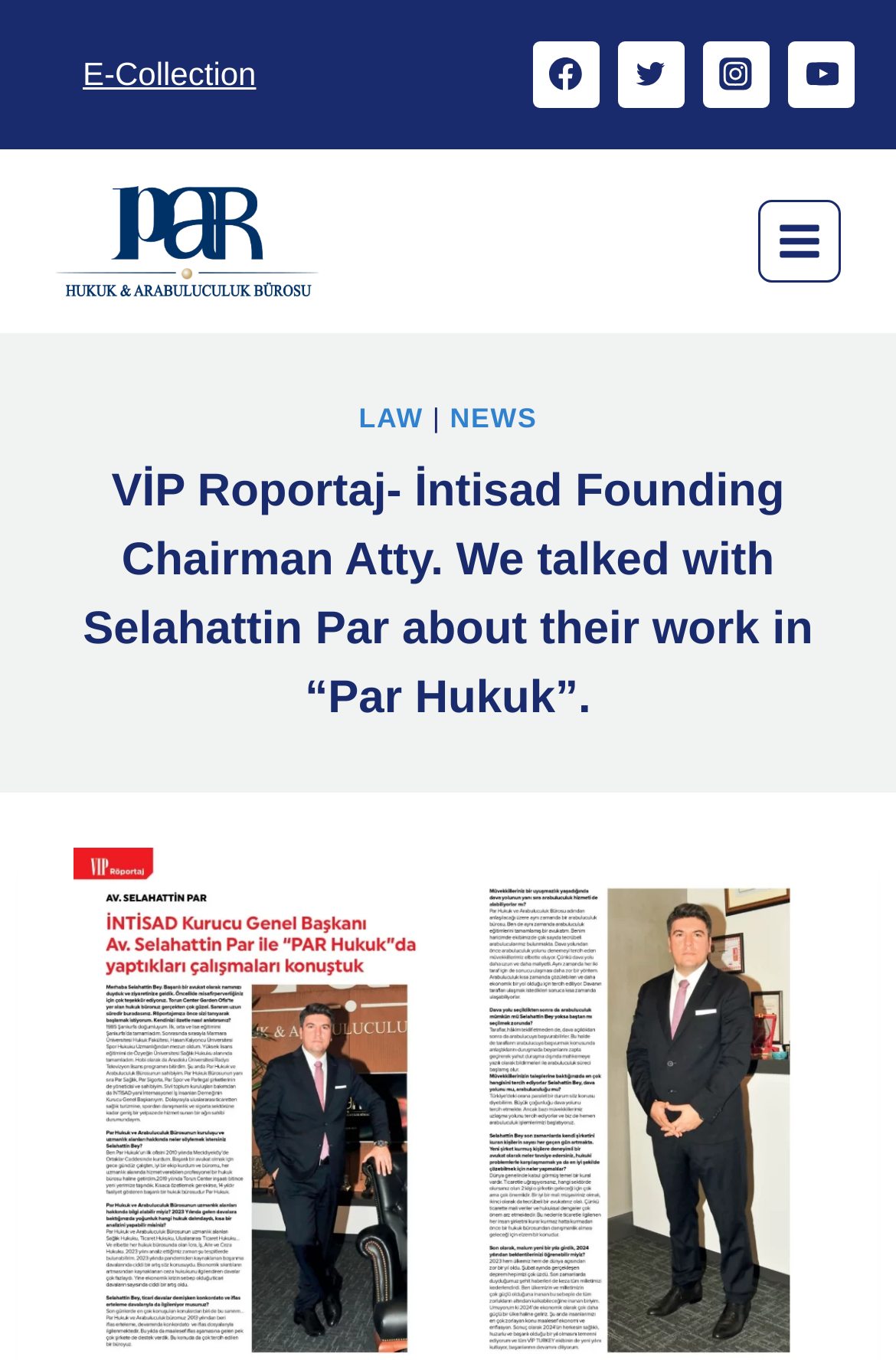Provide a one-word or brief phrase answer to the question:
Is the menu expanded?

No